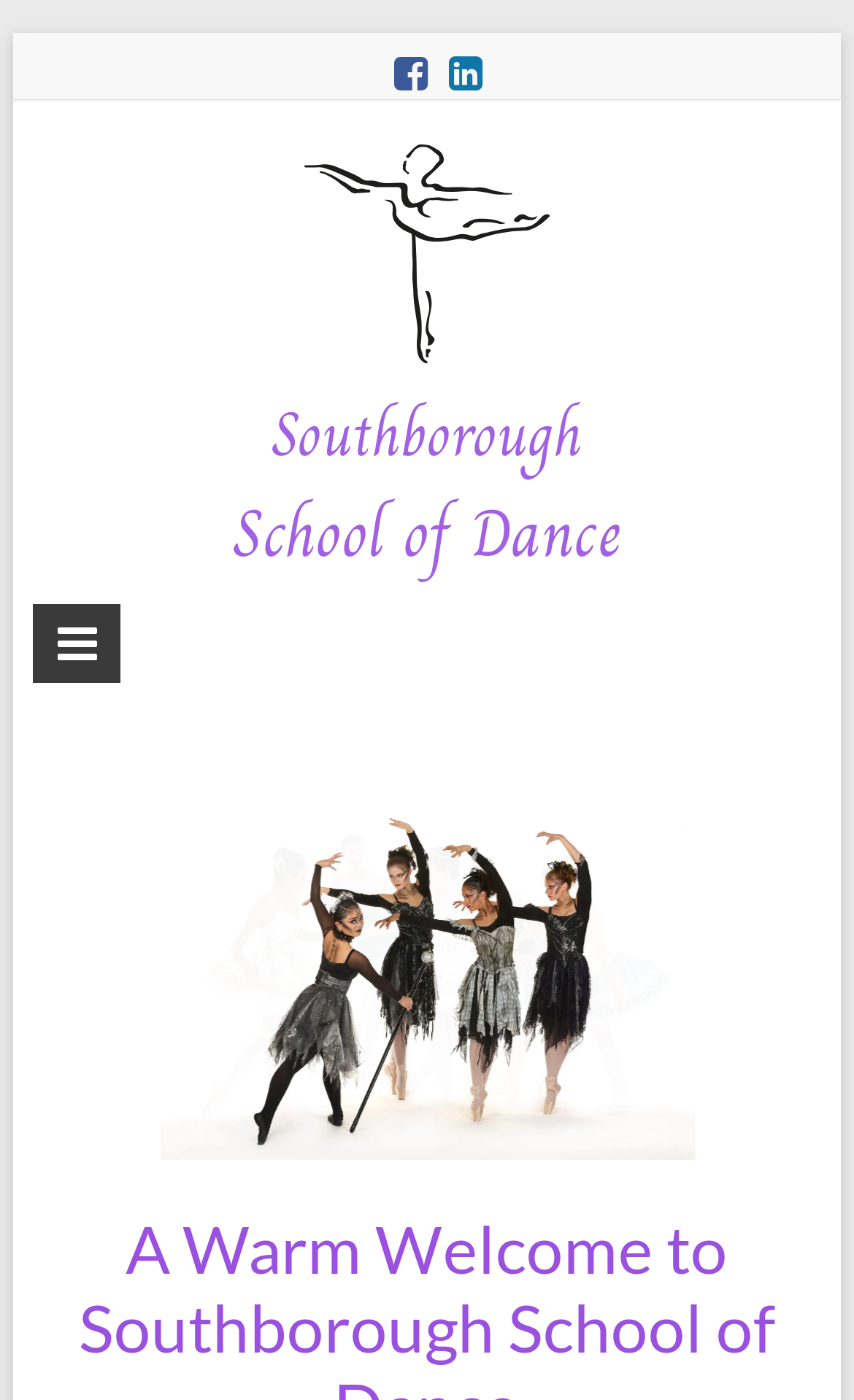Give a one-word or short phrase answer to this question: 
What type of dance does the school specialize in?

Russian Method of Ballet